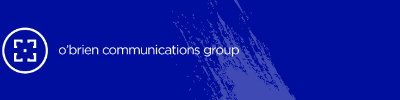Offer an in-depth description of the image shown.

The image features the logo of O'Brien Communications Group set against a deep blue background. The design incorporates a graphic element resembling an outline of a camera or monitoring device, which aligns with the company's communications focus. To the right of the graphic, the text "o'brien communications group" is displayed in a modern, clean font, emphasizing professionalism and clarity. This aesthetic choice reflects the brand's commitment to effective communication and innovative solutions. The overall composition conveys a contemporary and dynamic identity, suitable for a communications firm.